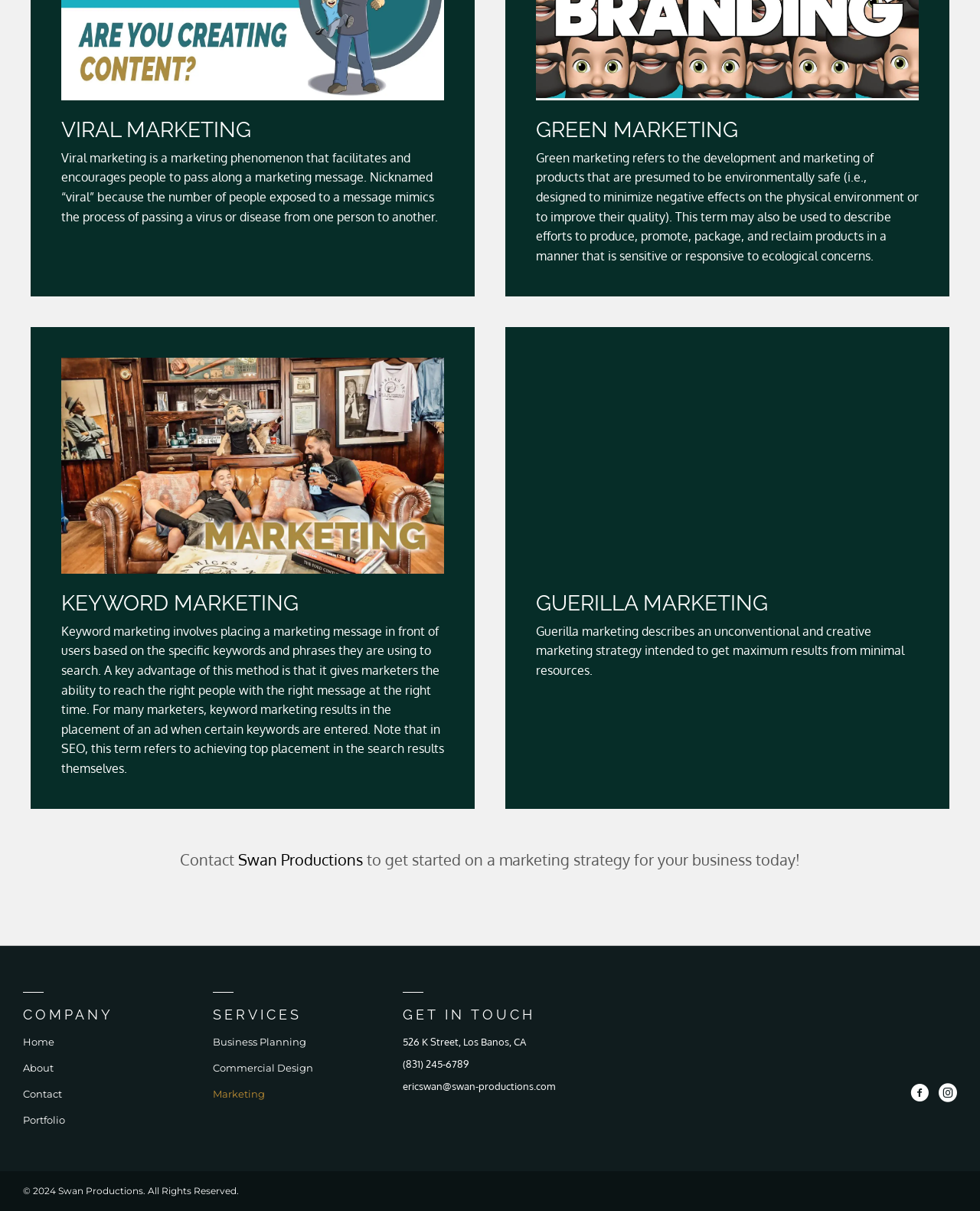What is the address of the company?
Answer the question using a single word or phrase, according to the image.

526 K Street, Los Banos, CA